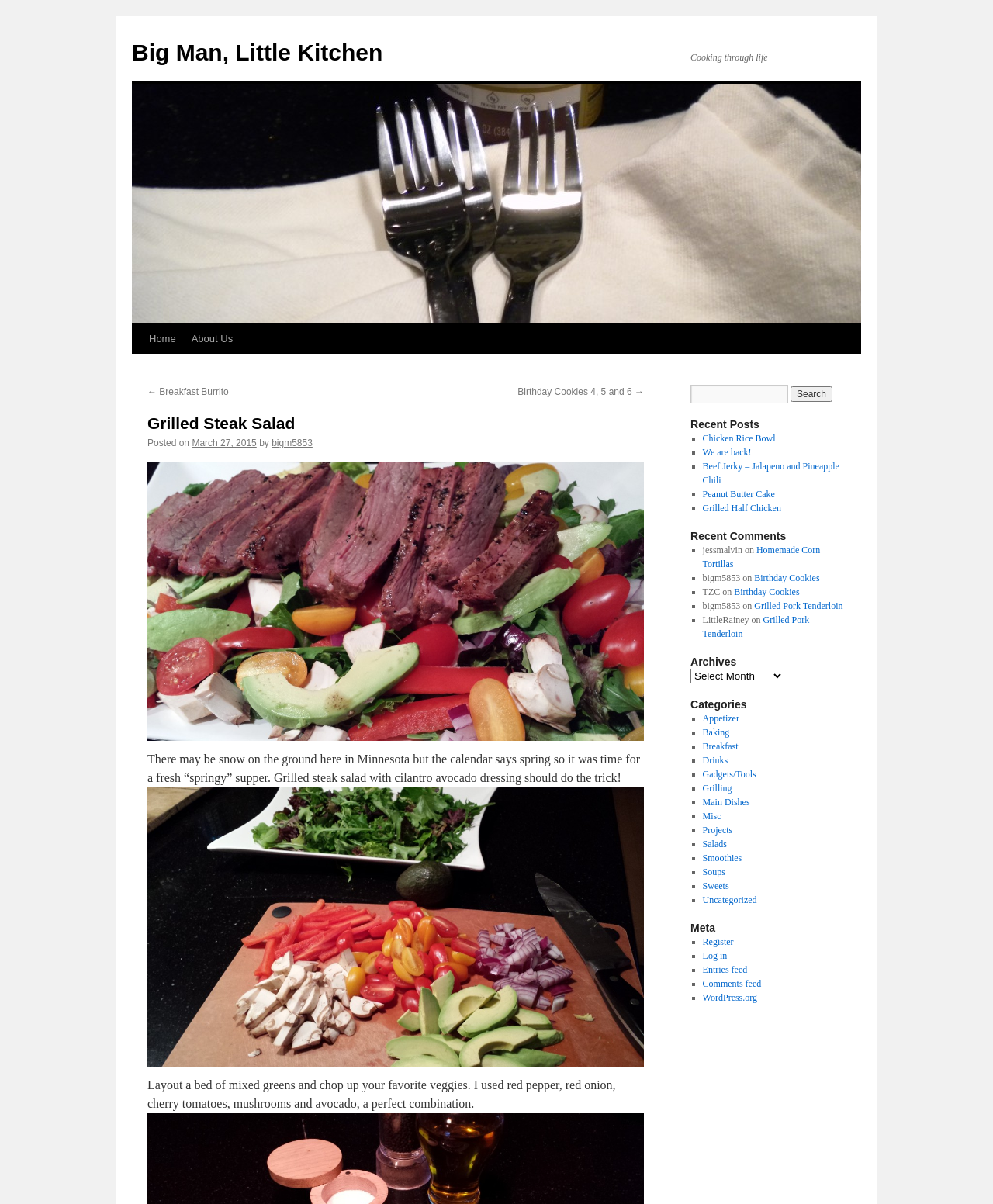Find and generate the main title of the webpage.

Grilled Steak Salad